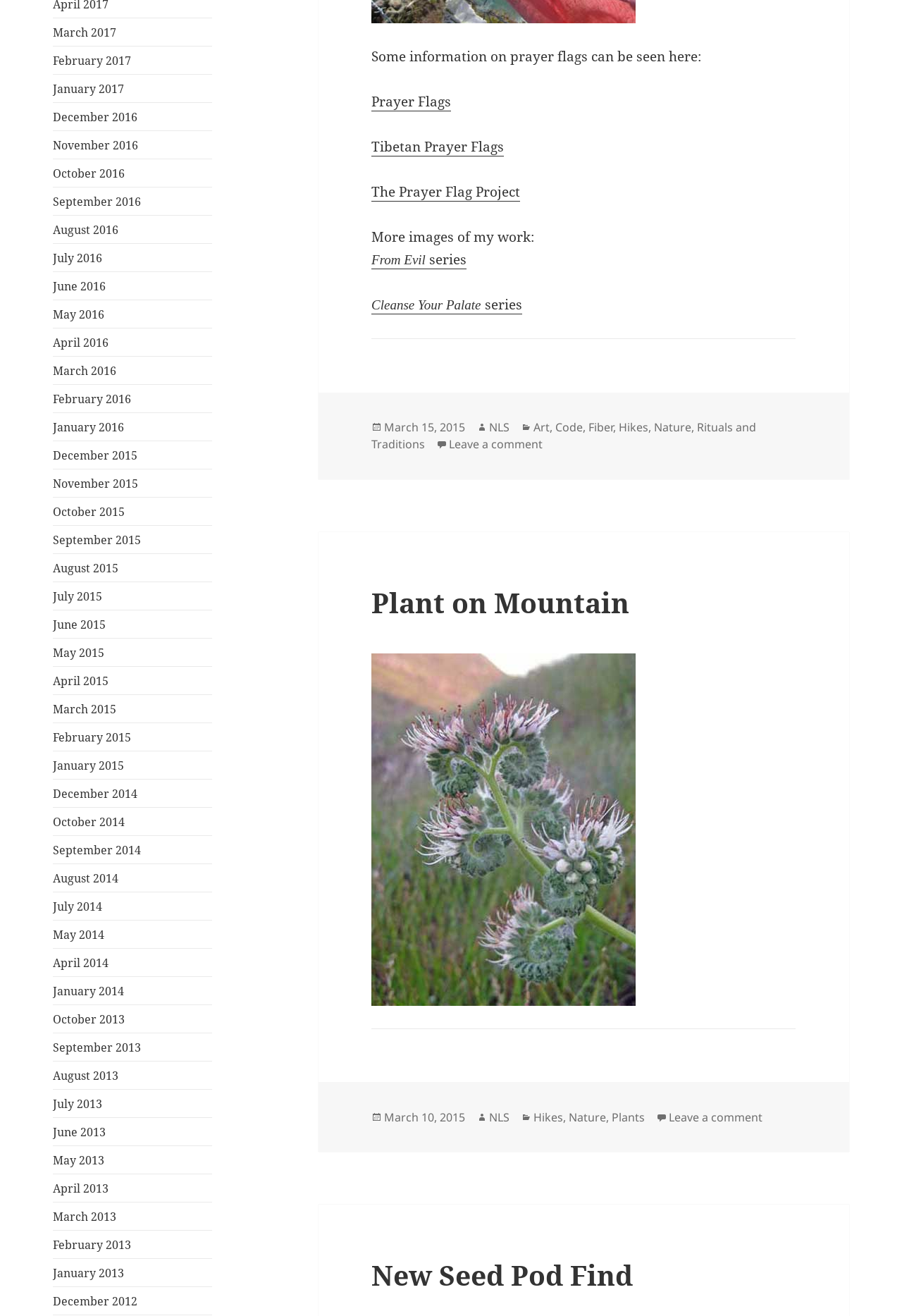Provide your answer in one word or a succinct phrase for the question: 
What type of content is displayed in the article section?

Image and text